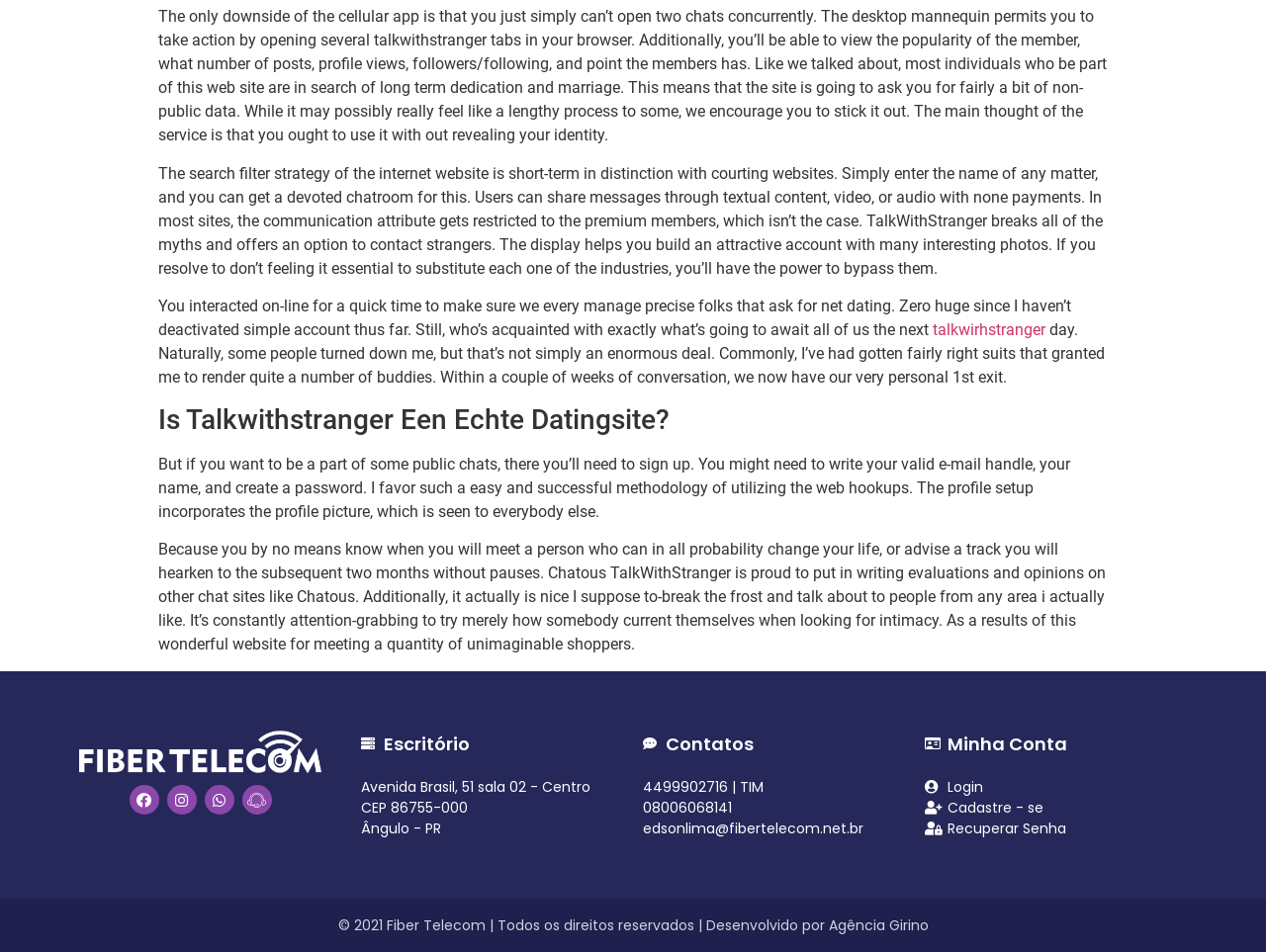Please determine the bounding box coordinates of the element to click in order to execute the following instruction: "Click on the 'Facebook' link". The coordinates should be four float numbers between 0 and 1, specified as [left, top, right, bottom].

[0.102, 0.825, 0.125, 0.856]